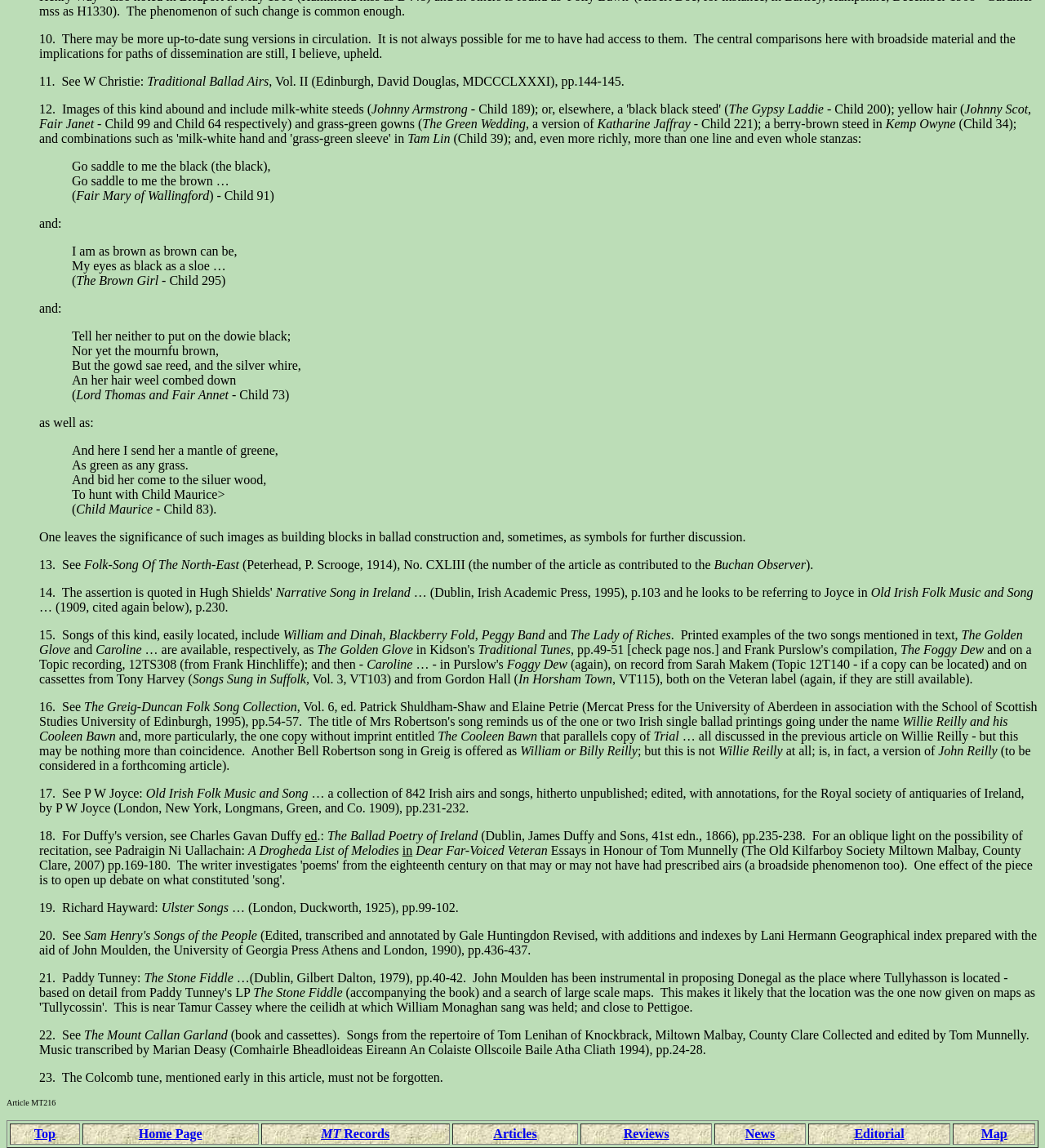Give the bounding box coordinates for the element described by: "MT Records".

[0.307, 0.982, 0.373, 0.994]